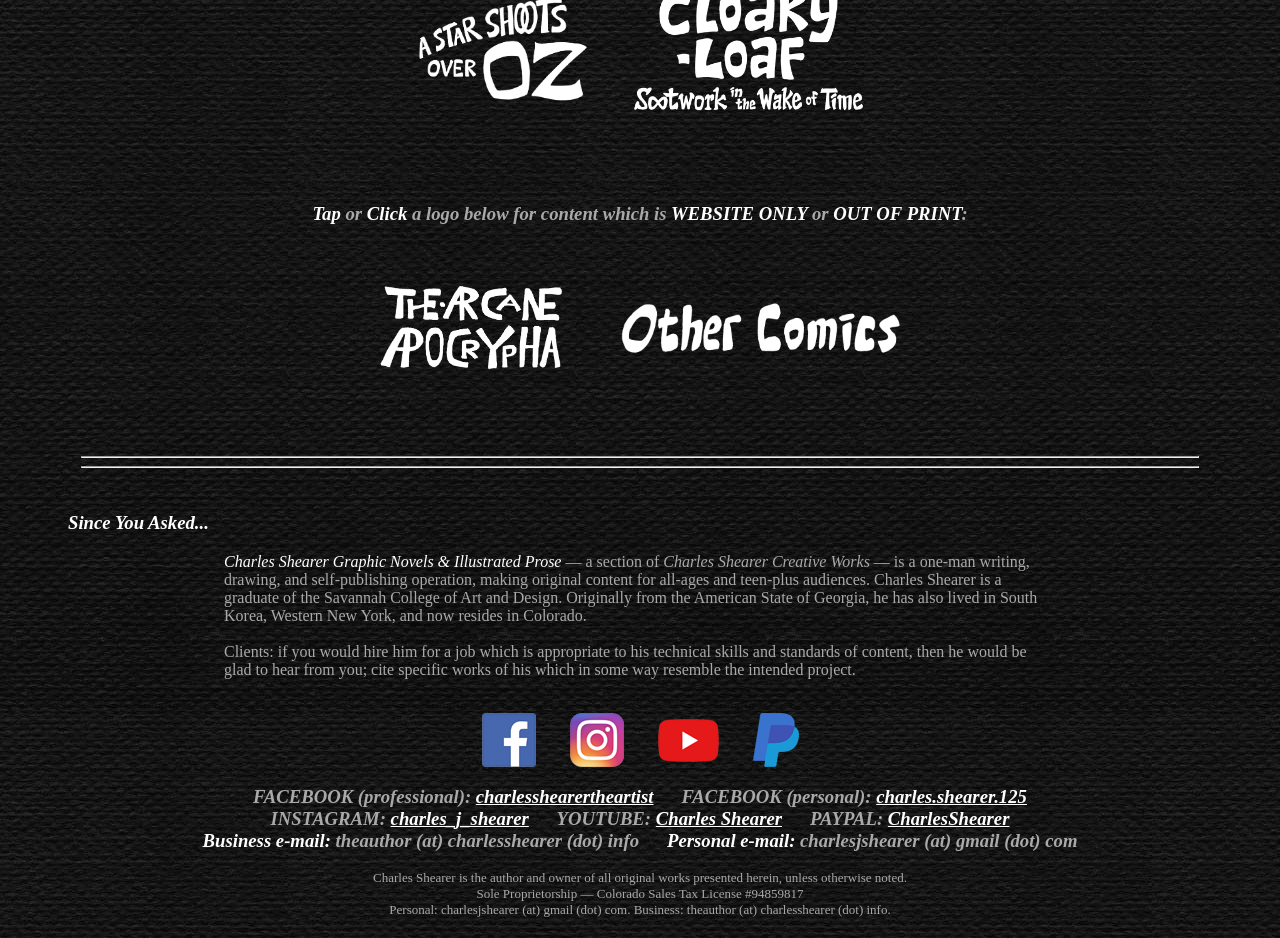What is the author's profession?
Provide a concise answer using a single word or phrase based on the image.

Graphic Novelist